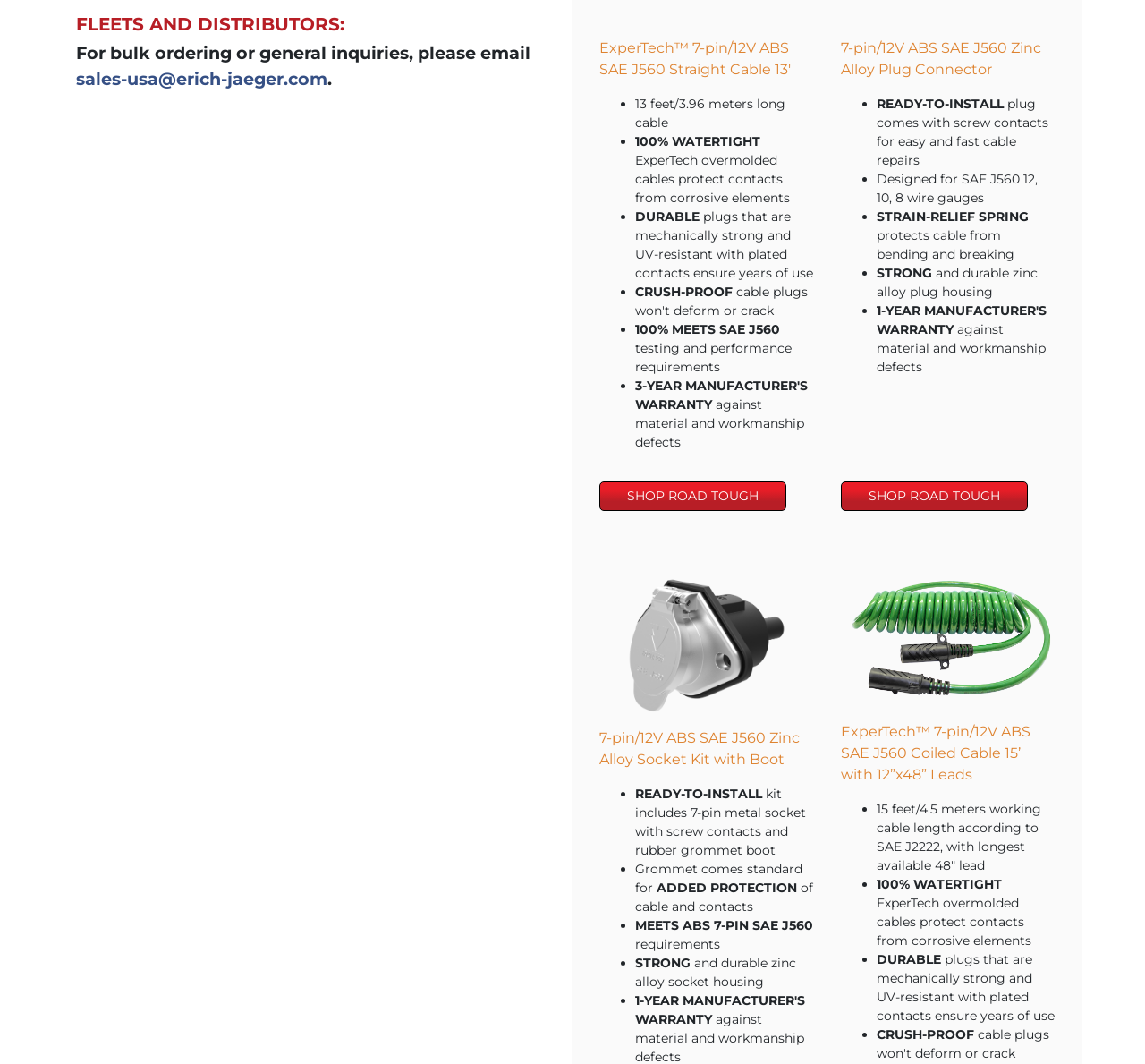Locate the bounding box coordinates of the UI element described by: "Shop Road Tough". Provide the coordinates as four float numbers between 0 and 1, formatted as [left, top, right, bottom].

[0.734, 0.436, 0.898, 0.514]